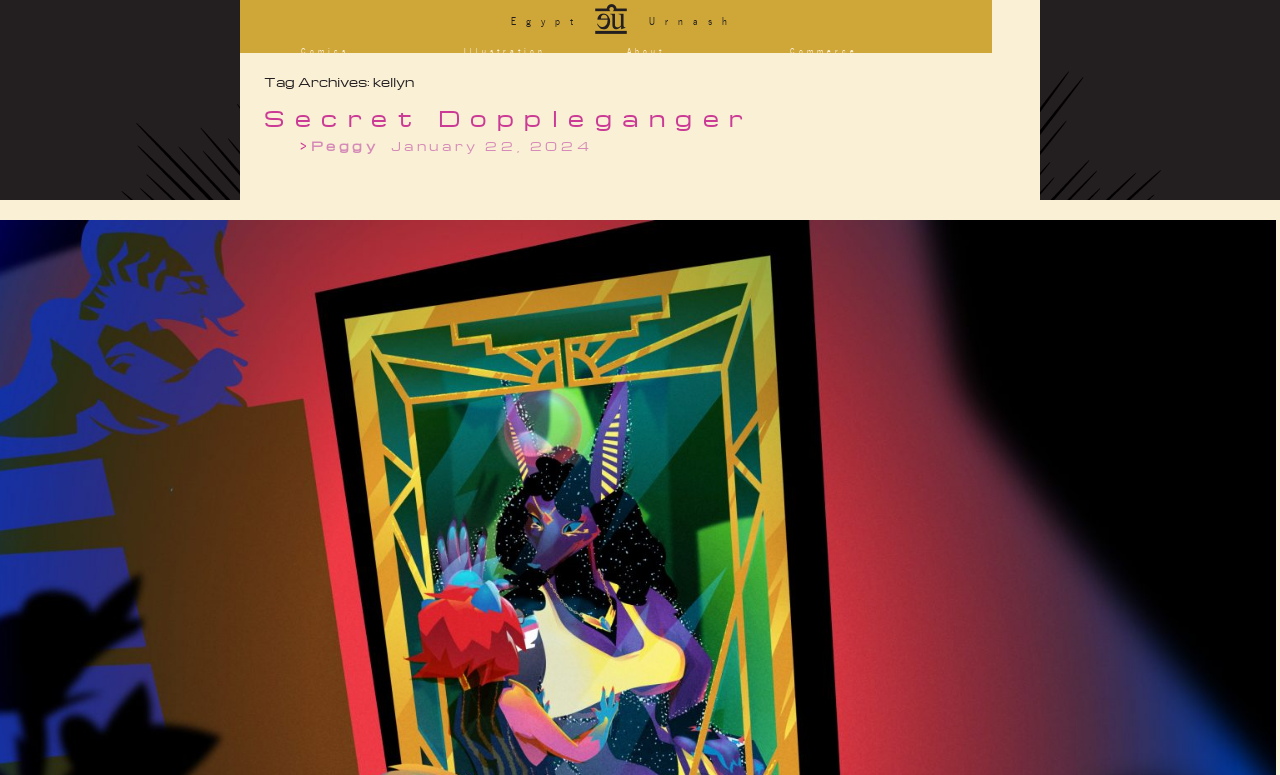How many social media platforms are listed under Elsewhere?
Please provide an in-depth and detailed response to the question.

I counted the number of links under the 'Elsewhere' category, which are 'Deviantart', 'Furaffinity', 'Twitter', 'Livejournal', 'Diaspora', and 'Facebook', so there are 6 social media platforms listed.